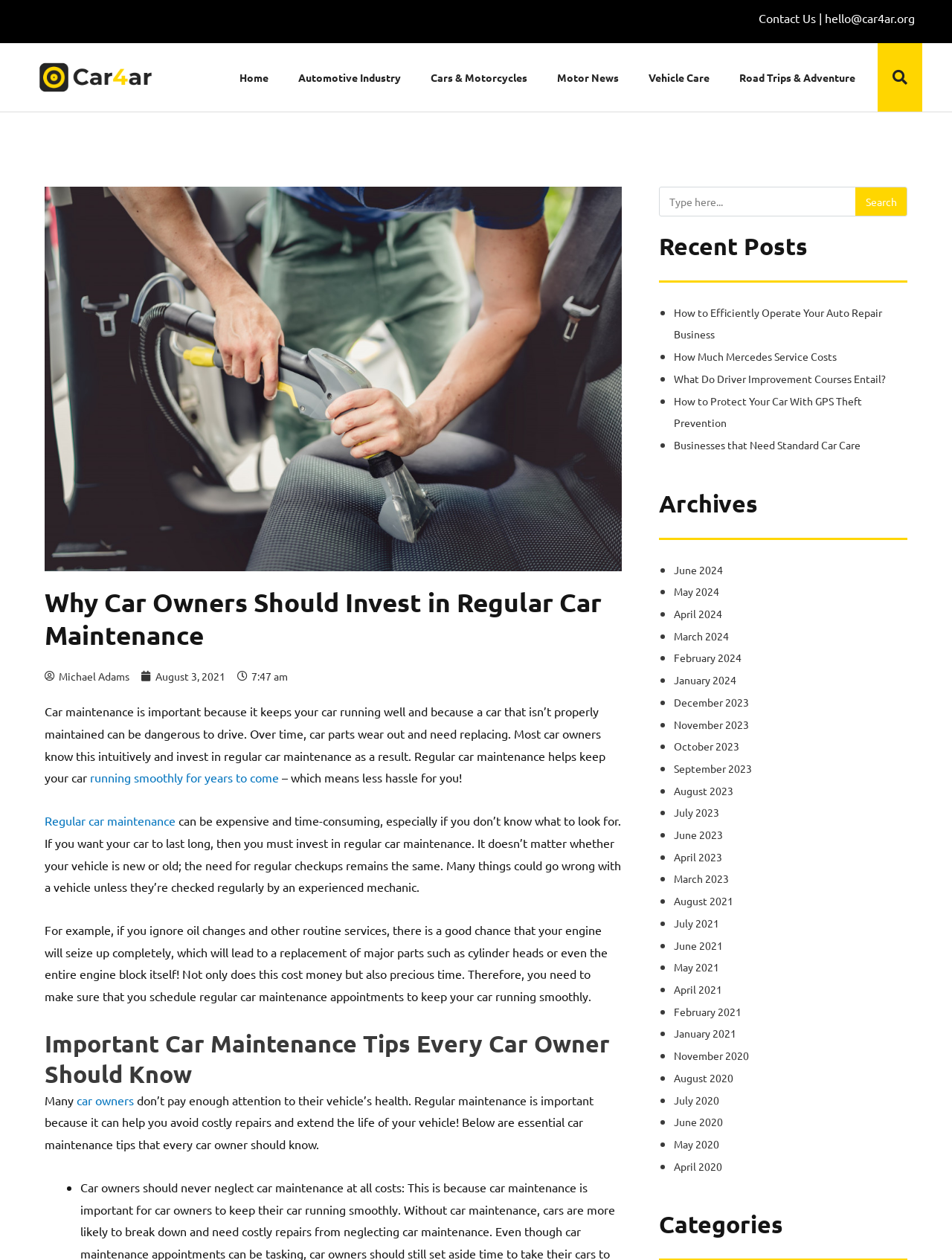Please examine the image and answer the question with a detailed explanation:
What is the main topic of this webpage?

Based on the content of the webpage, including the heading 'Why Car Owners Should Invest in Regular Car Maintenance' and the text discussing the importance of car maintenance, it is clear that the main topic of this webpage is car maintenance.